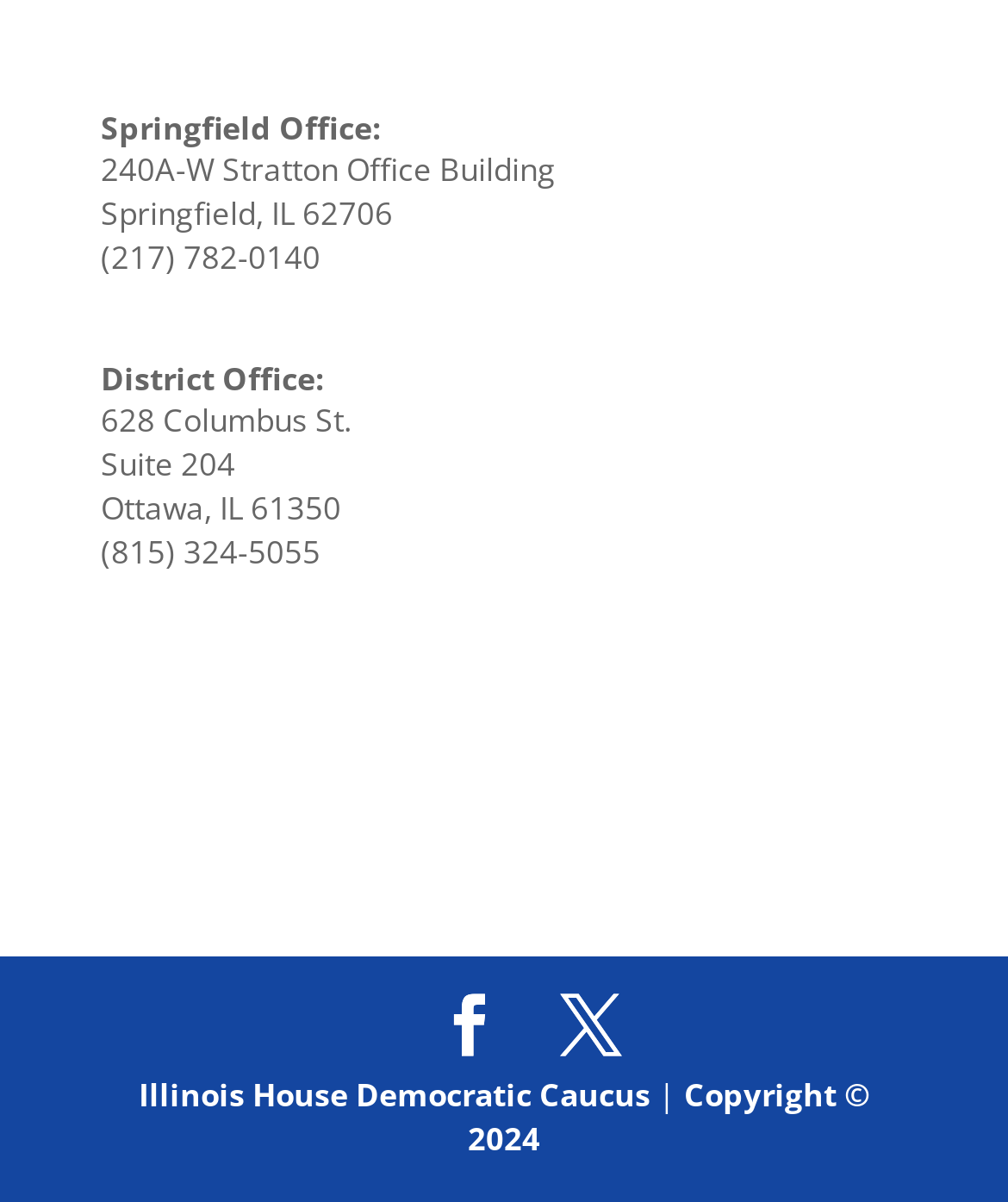Provide a short answer to the following question with just one word or phrase: What is the address of the Springfield Office?

240A-W Stratton Office Building